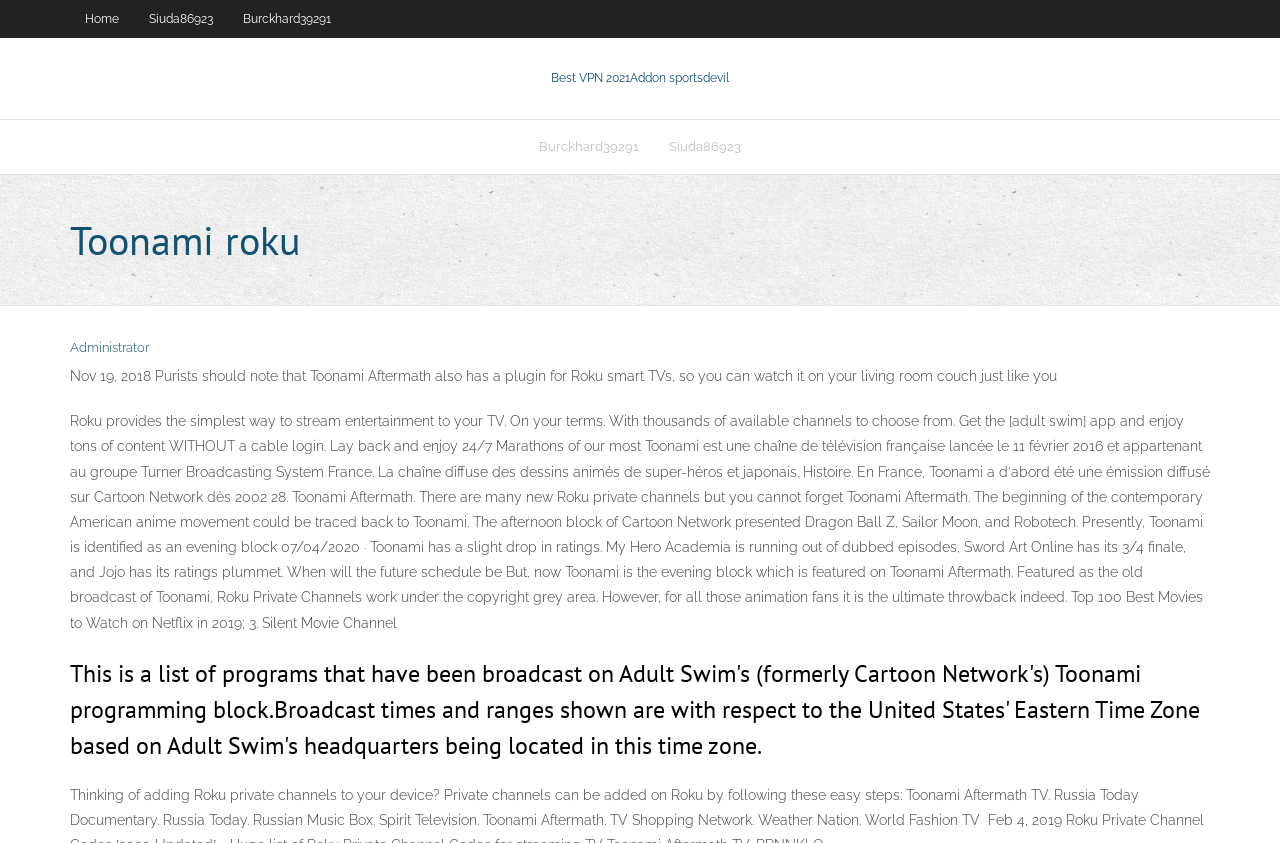Offer an in-depth caption of the entire webpage.

The webpage appears to be a Toonami Roku page with various links and text elements. At the top, there is a navigation bar with three links: "Home", "Siuda86923", and "Burckhard39291", aligned horizontally and taking up about half of the screen width.

Below the navigation bar, there is a prominent link "Best VPN 2021Addon sportsdevil" with a description "Best VPN 2021" and "VPN 2021" on either side, occupying about a quarter of the screen width.

Further down, there is another navigation bar with two links: "Burckhard39291" and "Siuda86923", similar to the top navigation bar.

The main content area has a heading "Toonami roku" followed by a link "Administrator" and a paragraph of text discussing Toonami Aftermath and its plugin for Roku smart TVs. The text is quite long and takes up about three-quarters of the screen width.

Finally, at the bottom of the page, there is a heading that describes the content of the page, which is a list of programs broadcast on Adult Swim's Toonami programming block, along with broadcast times and ranges in the Eastern Time Zone.